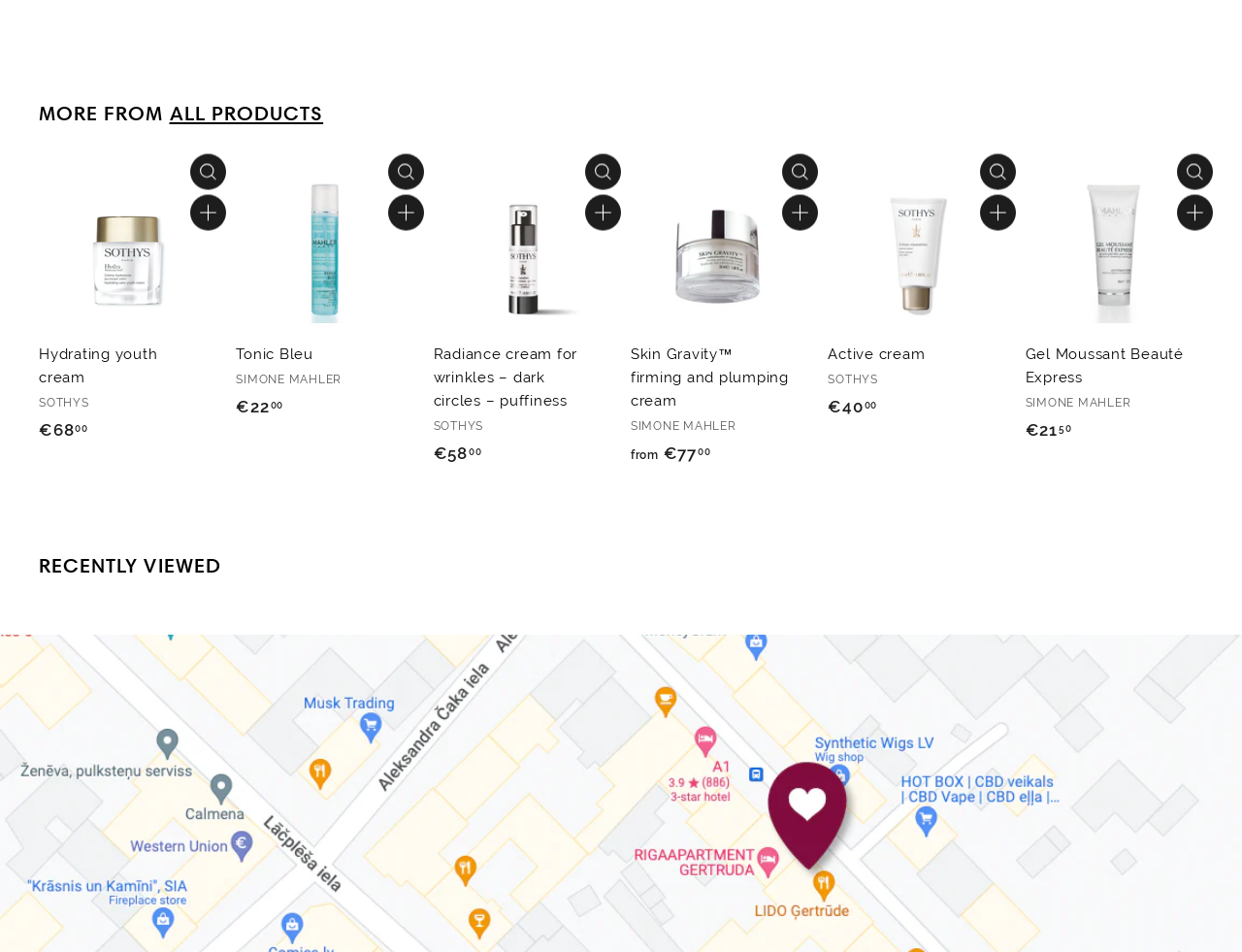Pinpoint the bounding box coordinates of the clickable area necessary to execute the following instruction: "View product details of 'Hydrating youth cream SOTHYS €68,00'". The coordinates should be given as four float numbers between 0 and 1, namely [left, top, right, bottom].

[0.031, 0.171, 0.174, 0.487]